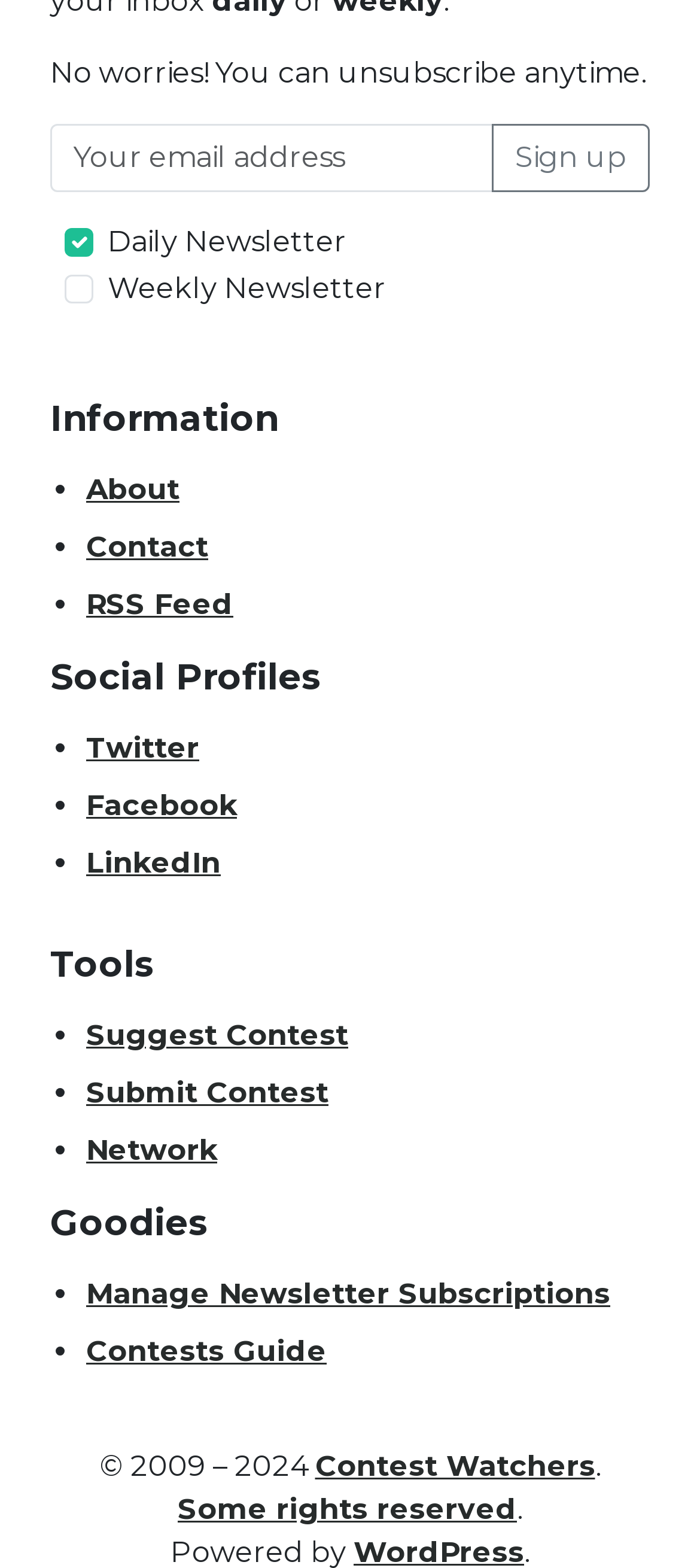Provide the bounding box coordinates of the section that needs to be clicked to accomplish the following instruction: "Enter your email address."

[0.072, 0.079, 0.705, 0.123]